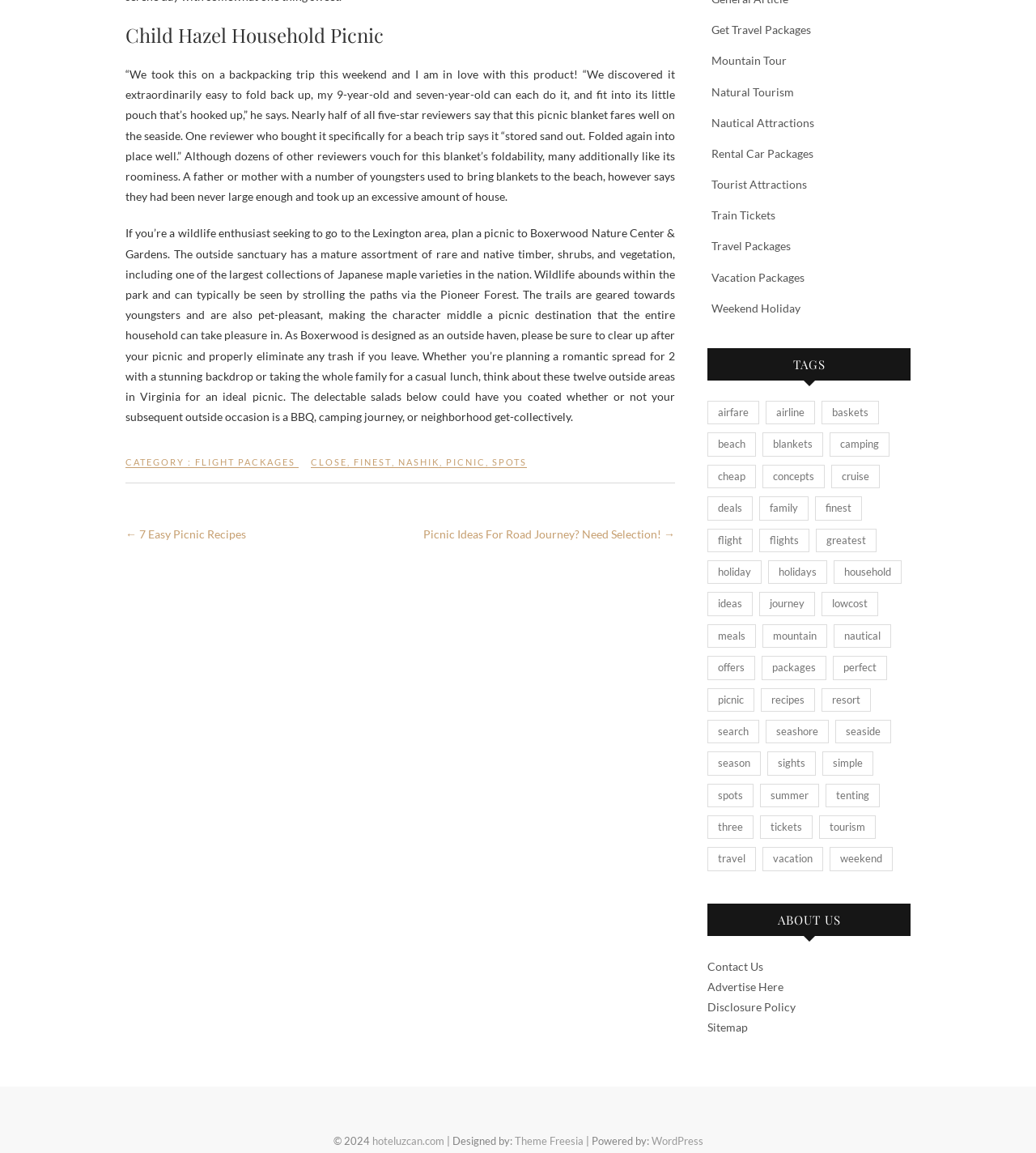Please identify the bounding box coordinates of the element I should click to complete this instruction: 'Contact 'Us''. The coordinates should be given as four float numbers between 0 and 1, like this: [left, top, right, bottom].

[0.683, 0.832, 0.737, 0.844]